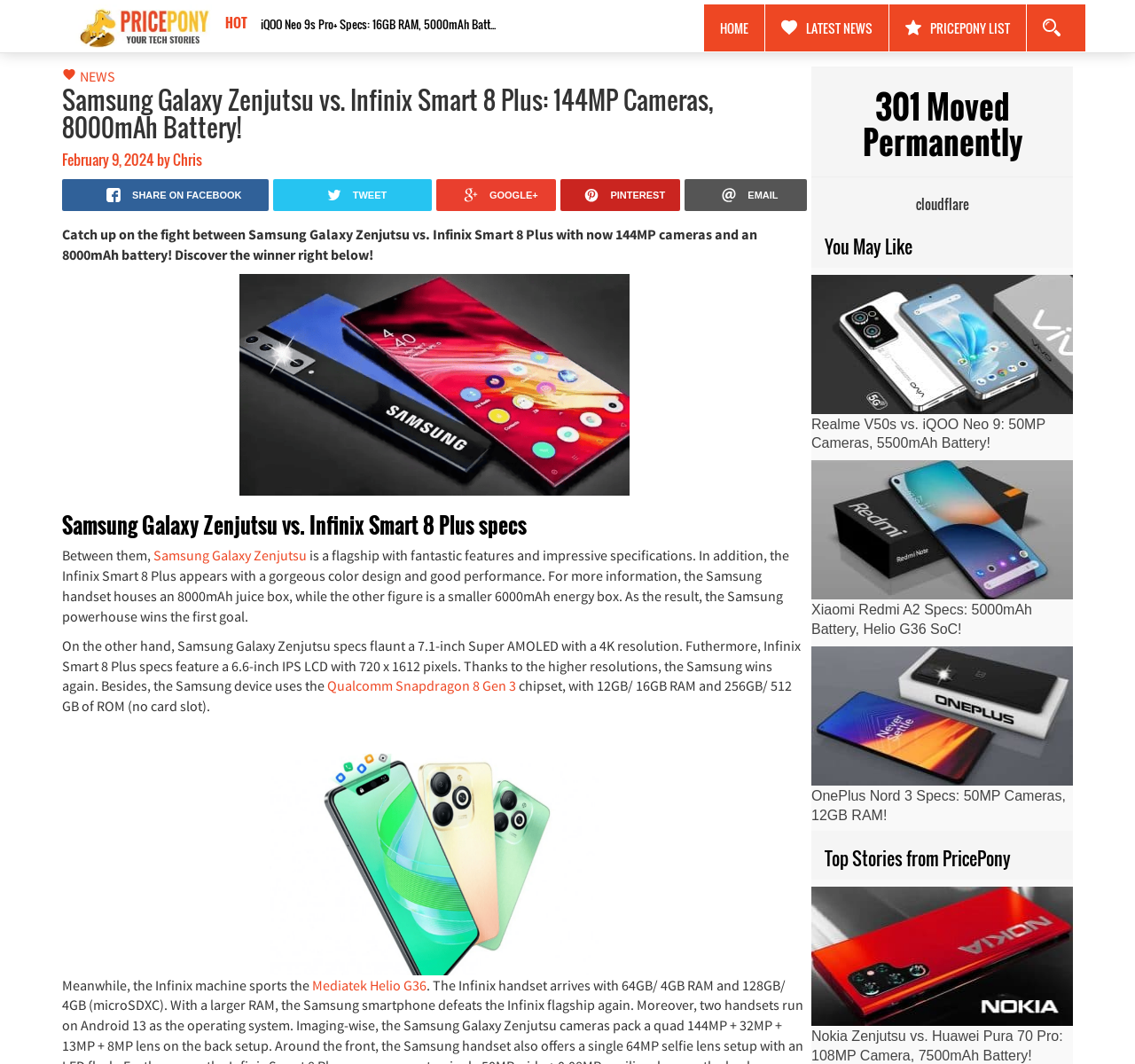Please give a one-word or short phrase response to the following question: 
What is the battery capacity of the Samsung Galaxy Zenjutsu?

8000mAh